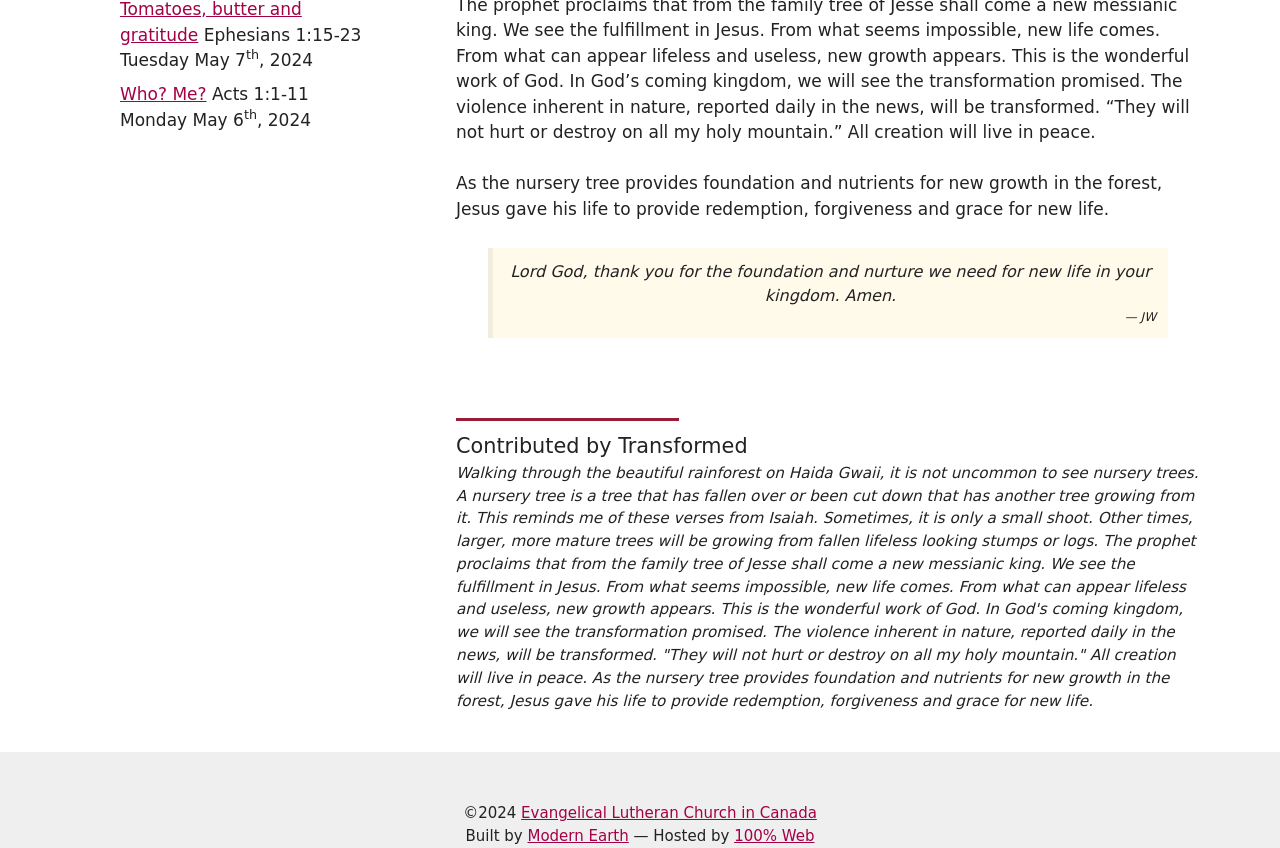Locate the UI element described by Evangelical Lutheran Church in Canada and provide its bounding box coordinates. Use the format (top-left x, top-left y, bottom-right x, bottom-right y) with all values as floating point numbers between 0 and 1.

[0.407, 0.949, 0.638, 0.97]